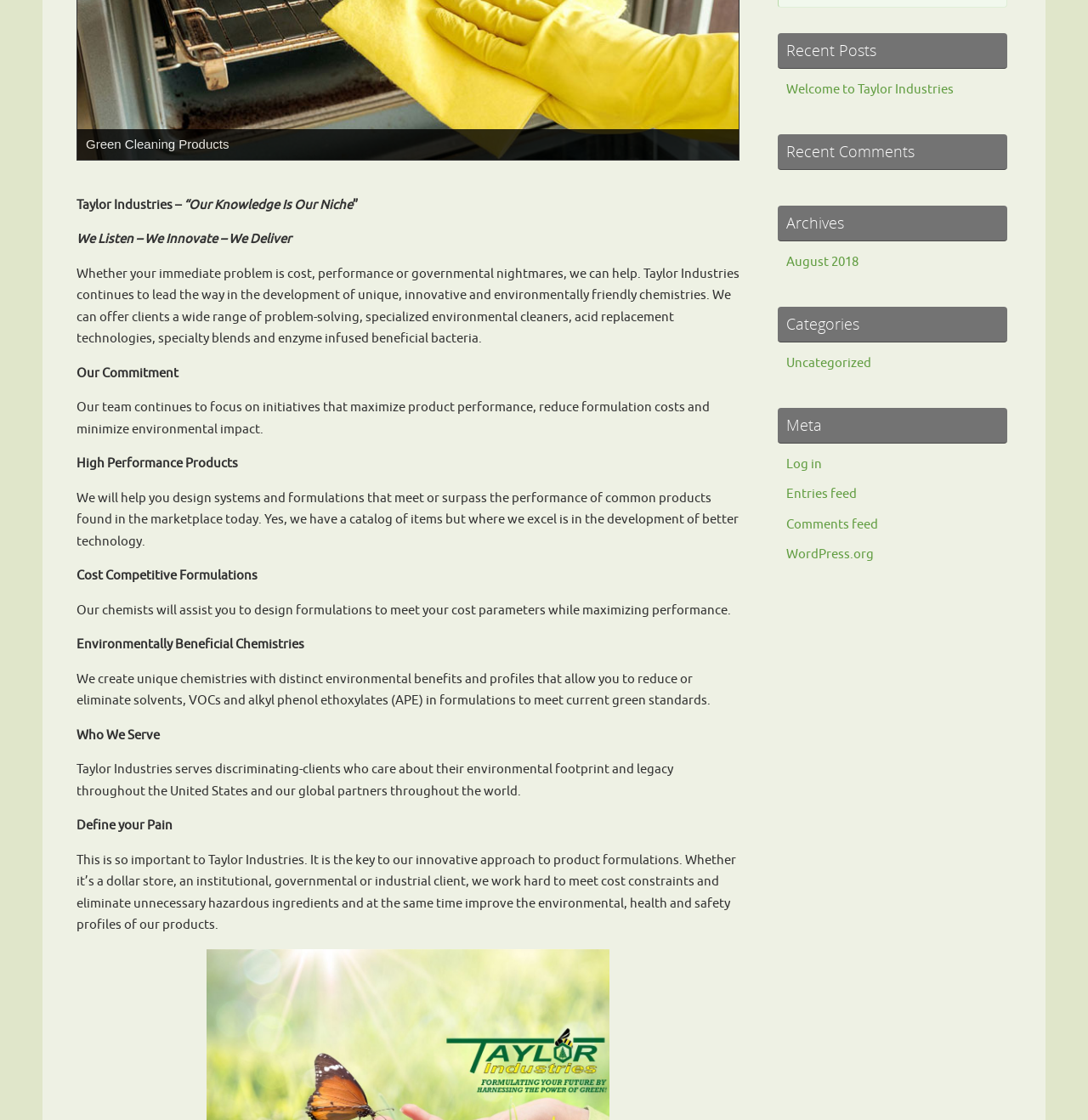Using the description: "Entries feed", determine the UI element's bounding box coordinates. Ensure the coordinates are in the format of four float numbers between 0 and 1, i.e., [left, top, right, bottom].

[0.723, 0.434, 0.788, 0.449]